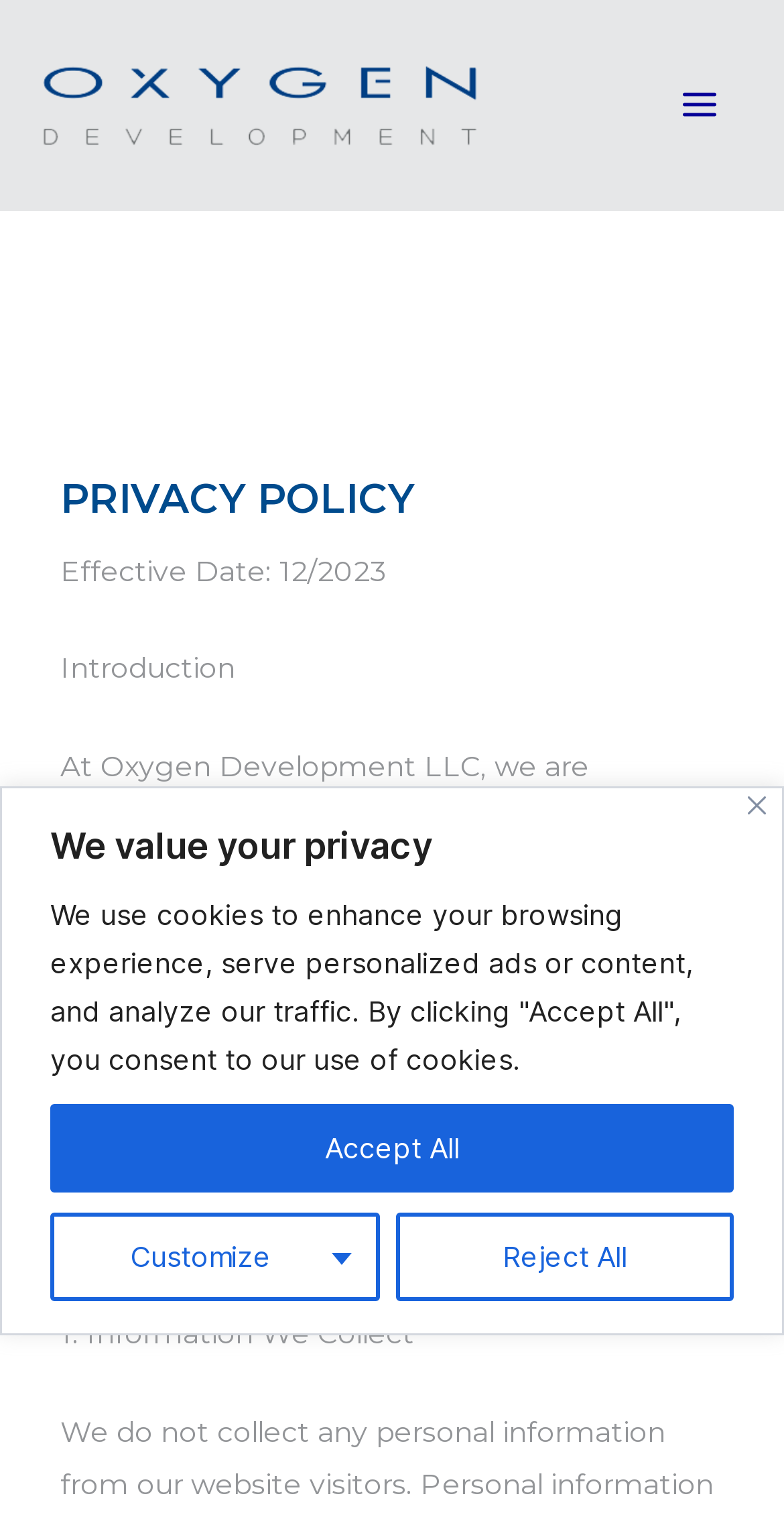Using the description "Main Menu", locate and provide the bounding box of the UI element.

[0.834, 0.04, 0.949, 0.099]